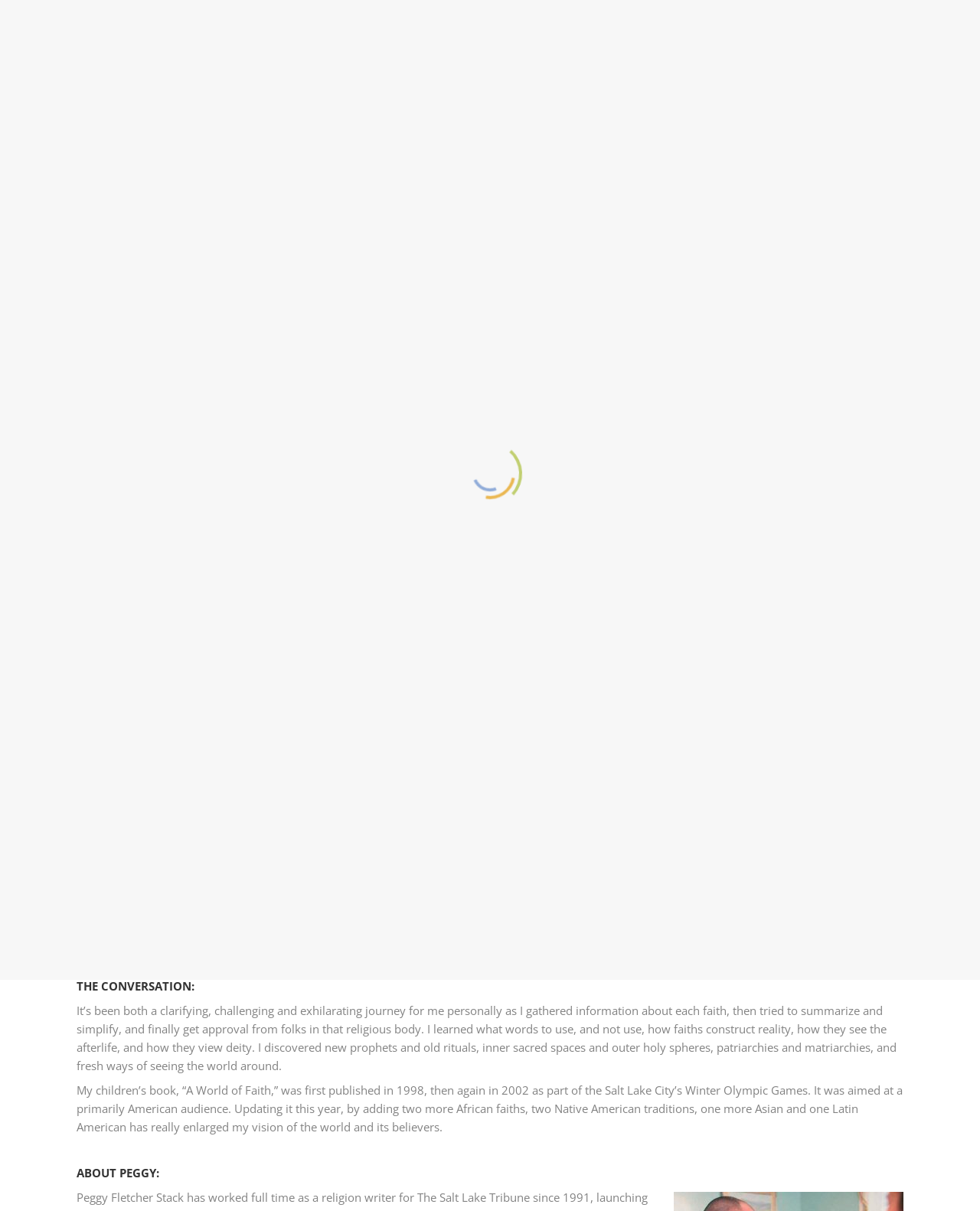Provide a brief response to the question below using a single word or phrase: 
What is the purpose of the event?

To convey the essence of 32 religious communities